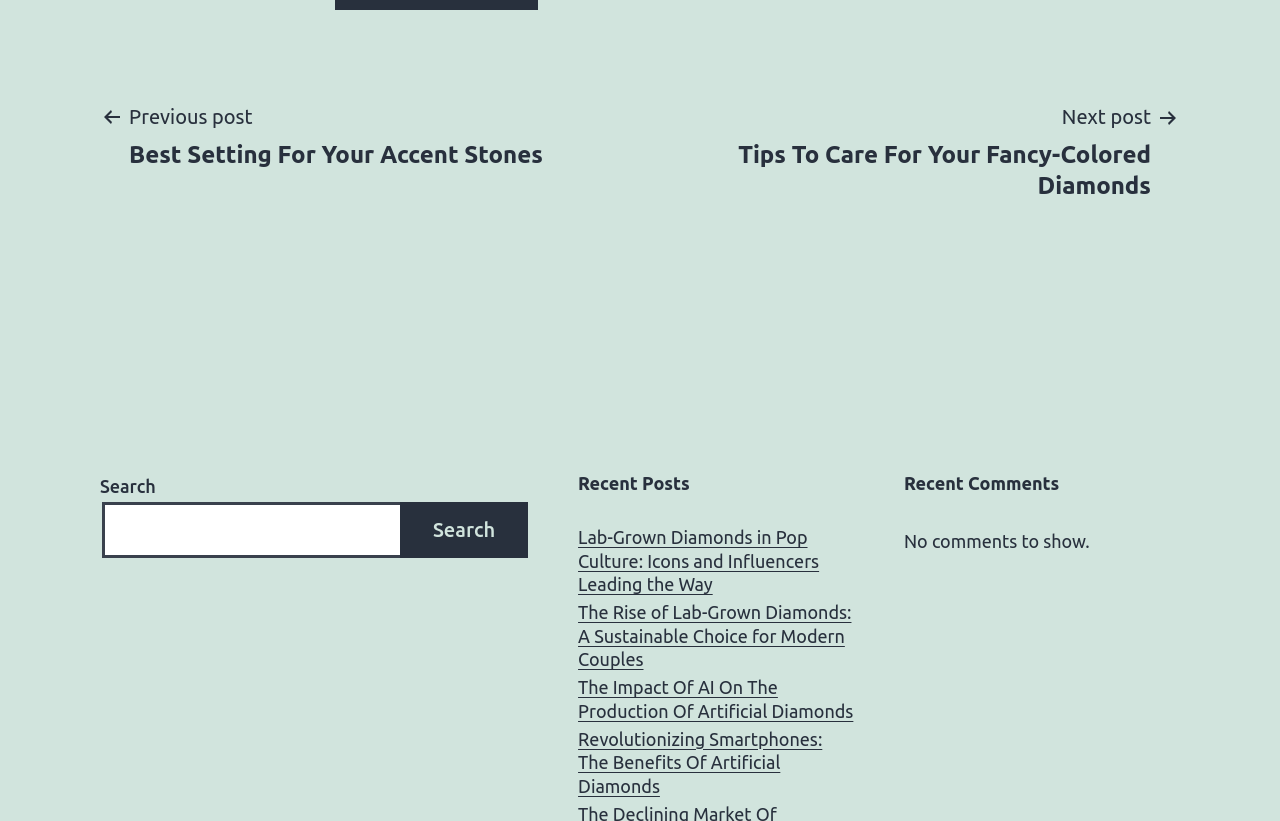From the webpage screenshot, identify the region described by parent_node: Search name="s". Provide the bounding box coordinates as (top-left x, top-left y, bottom-right x, bottom-right y), with each value being a floating point number between 0 and 1.

[0.08, 0.611, 0.315, 0.68]